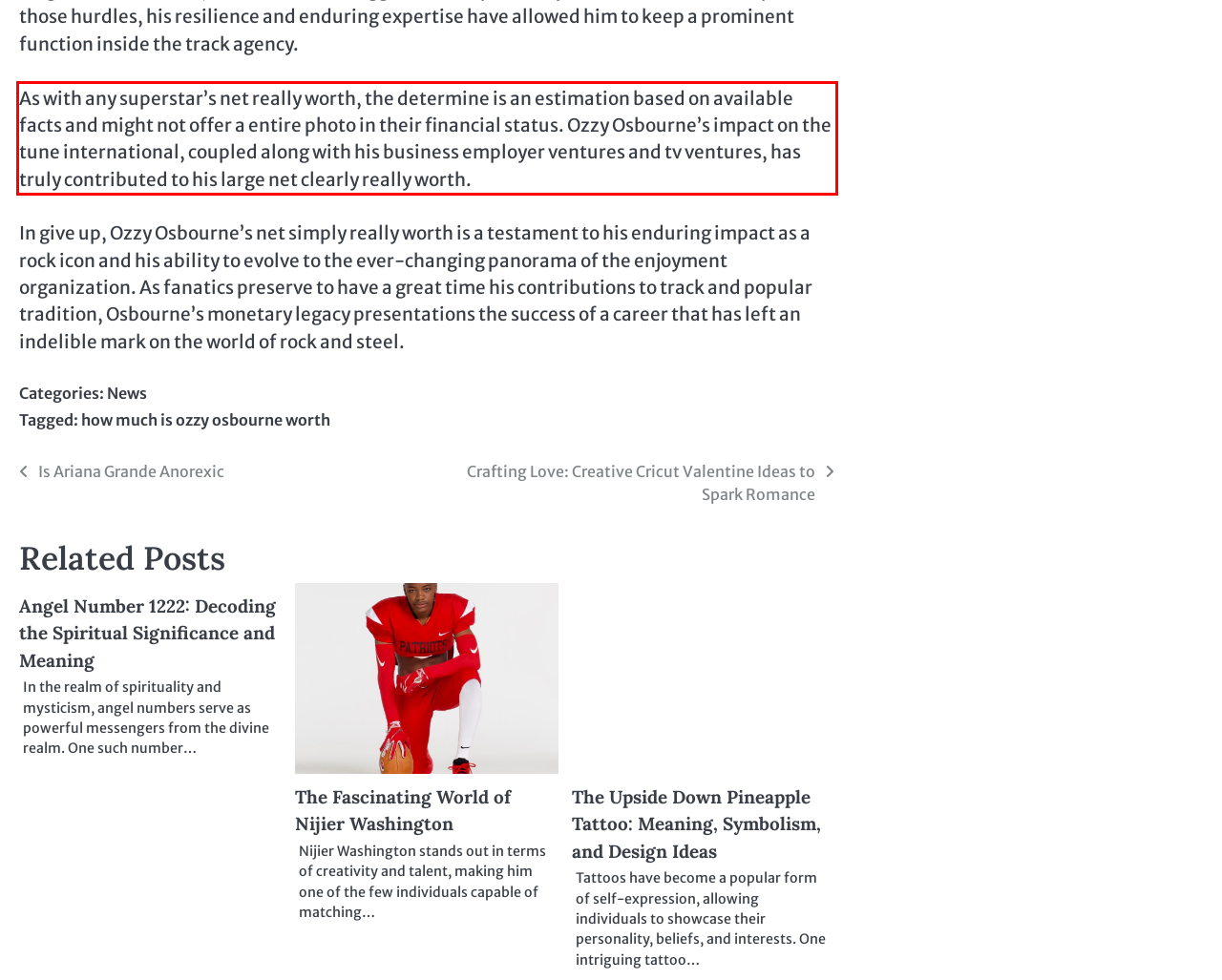Given a screenshot of a webpage containing a red bounding box, perform OCR on the text within this red bounding box and provide the text content.

As with any superstar’s net really worth, the determine is an estimation based on available facts and might not offer a entire photo in their financial status. Ozzy Osbourne’s impact on the tune international, coupled along with his business employer ventures and tv ventures, has truly contributed to his large net clearly really worth.